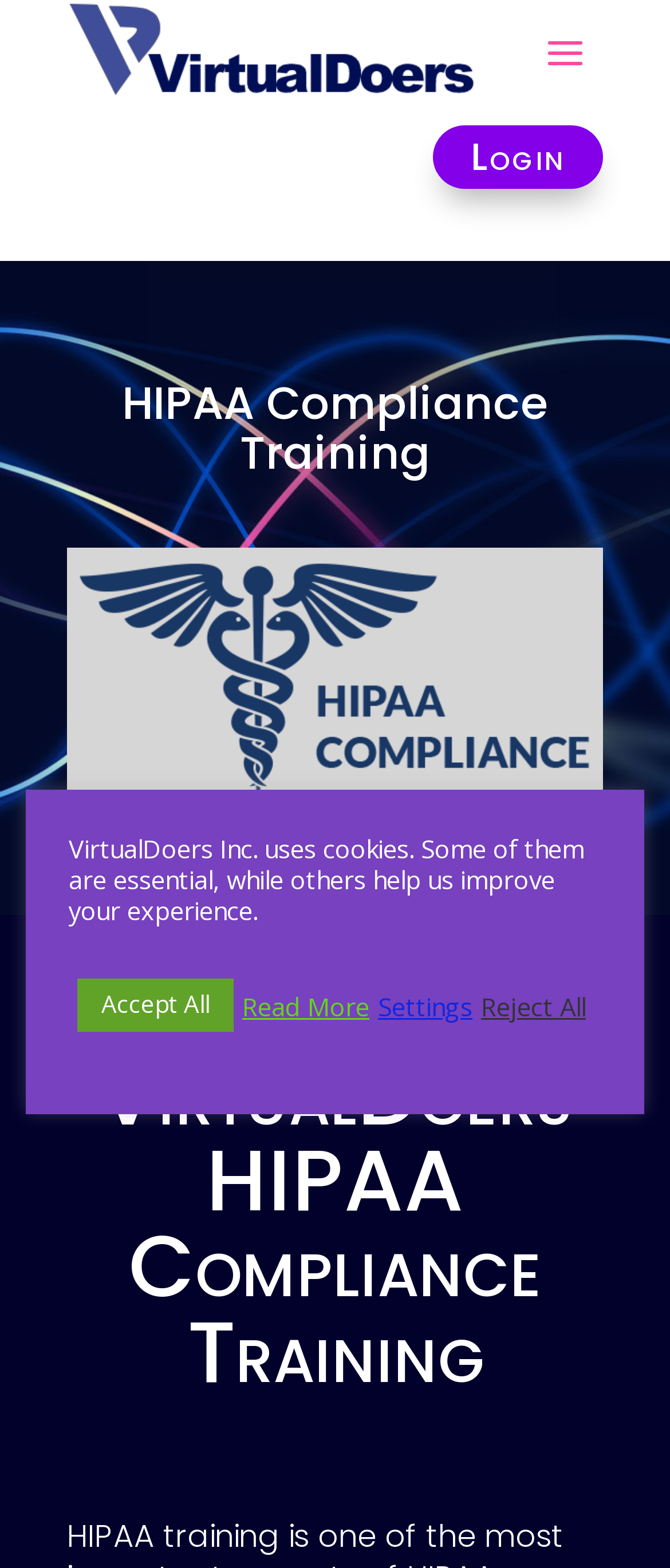Provide the bounding box for the UI element matching this description: "Login".

[0.646, 0.08, 0.9, 0.121]